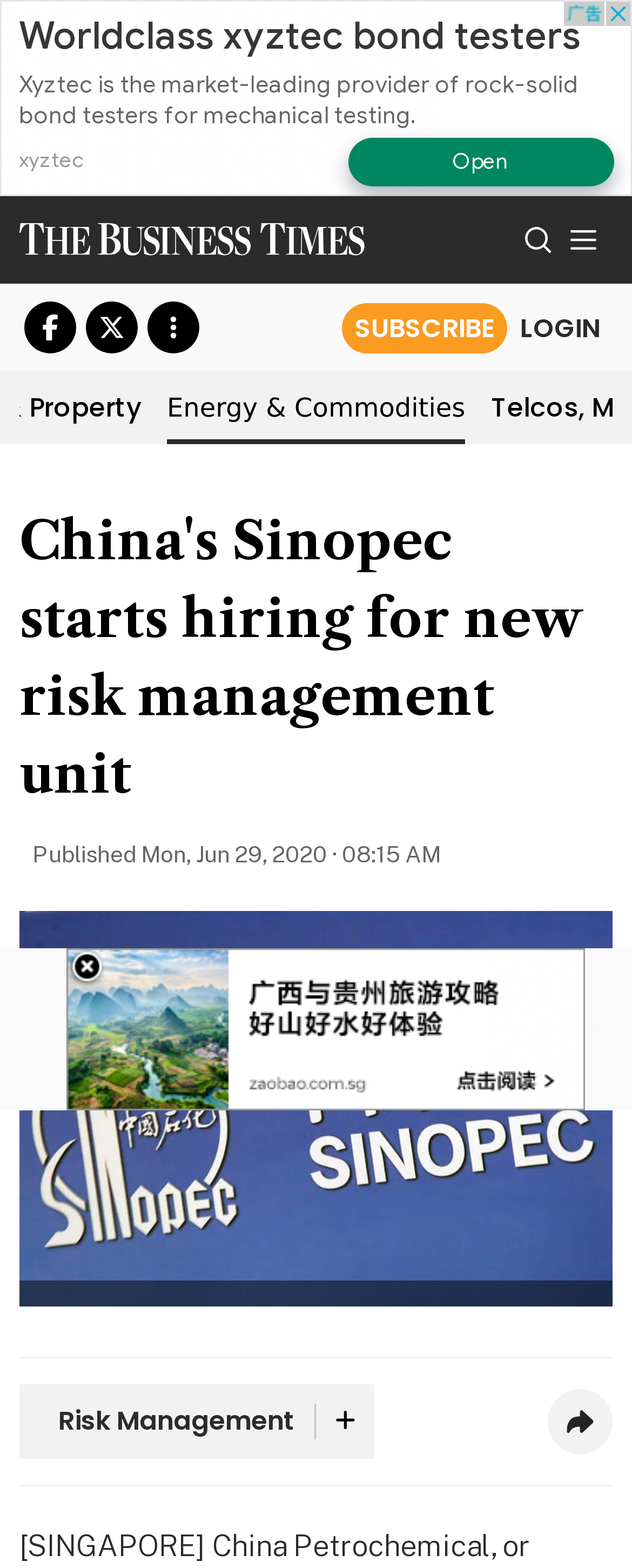Determine the bounding box coordinates of the clickable element necessary to fulfill the instruction: "Click on the Search button". Provide the coordinates as four float numbers within the 0 to 1 range, i.e., [left, top, right, bottom].

[0.826, 0.136, 0.877, 0.17]